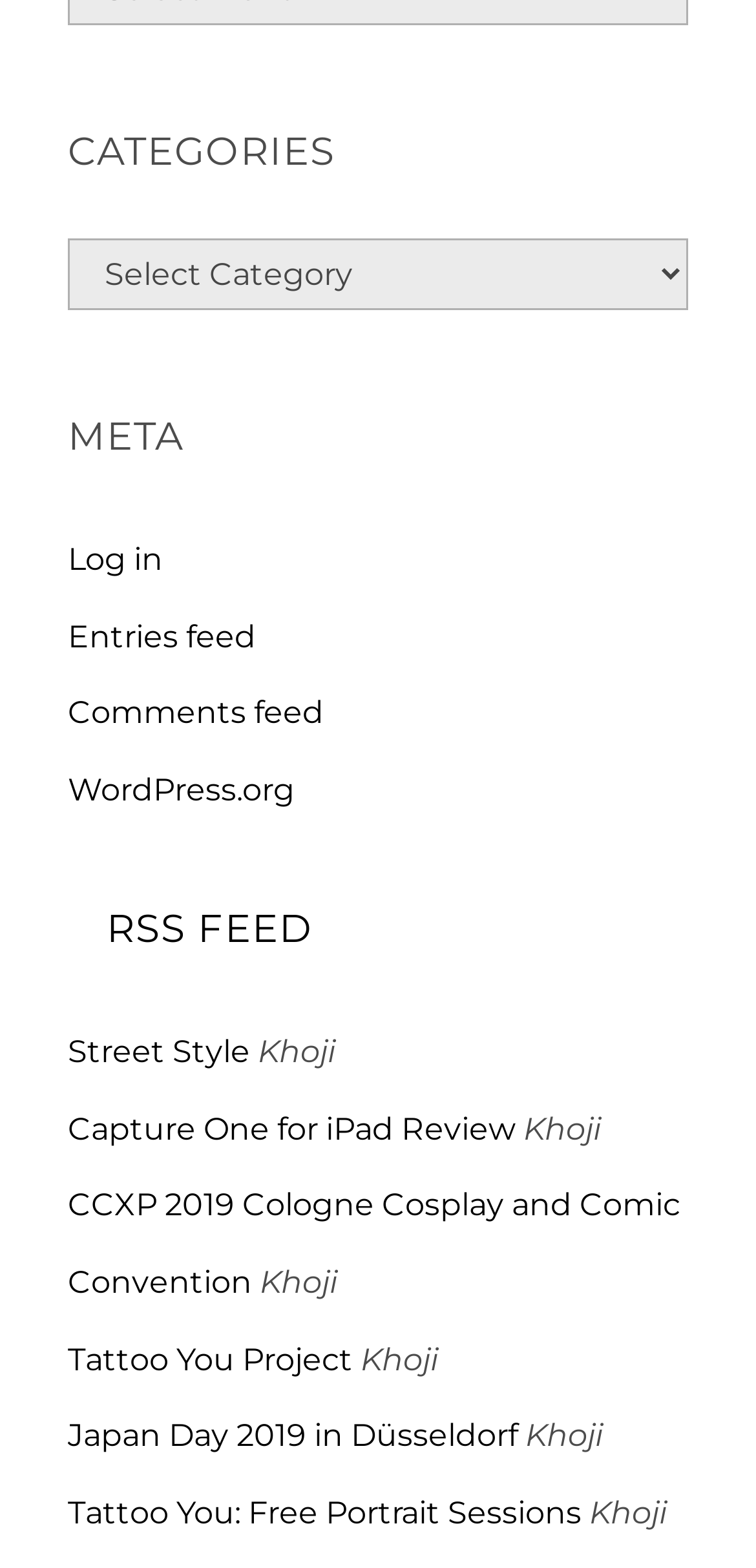Using the information from the screenshot, answer the following question thoroughly:
What is the text next to the 'Street Style' link?

The text next to the 'Street Style' link is 'Khoji', which is a StaticText element with bounding box coordinates [0.341, 0.659, 0.444, 0.683].